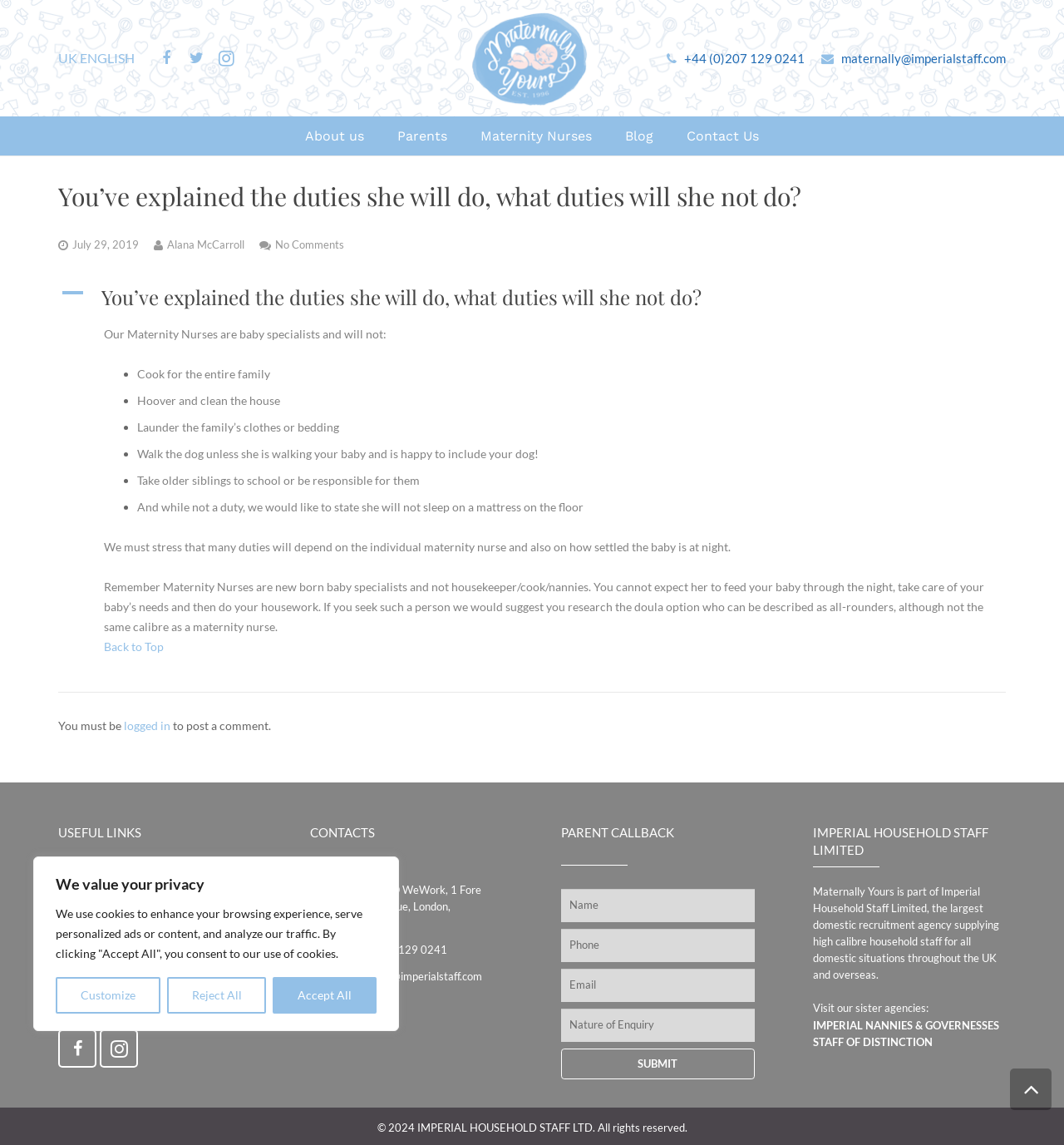Give a detailed account of the webpage's layout and content.

This webpage appears to be a blog post or article from a company called Maternally Yours, which provides maternity nurse services. The page is divided into several sections.

At the top, there is a cookie consent banner with buttons to customize, reject, or accept all cookies. Below this, there are social media links and a contact information section with a phone number and email address.

The main content of the page is an article with a heading that asks what duties a maternity nurse will not perform. The article explains that their maternity nurses are baby specialists and will not perform tasks such as cooking, cleaning, or taking care of older siblings. There is a list of specific duties that they will not perform, followed by a paragraph explaining that their nurses are not housekeepers or nannies.

Below the article, there is a section with links to other parts of the website, including a "Back to Top" button. There is also a comment section, but it appears that users must be logged in to post a comment.

The footer of the page has several sections, including useful links, social media links, contacts, and a parent callback section with a form to submit. There is also a section about Imperial Household Staff Limited, the company that owns Maternally Yours, and links to their sister agencies. Finally, there is a copyright notice at the very bottom of the page.